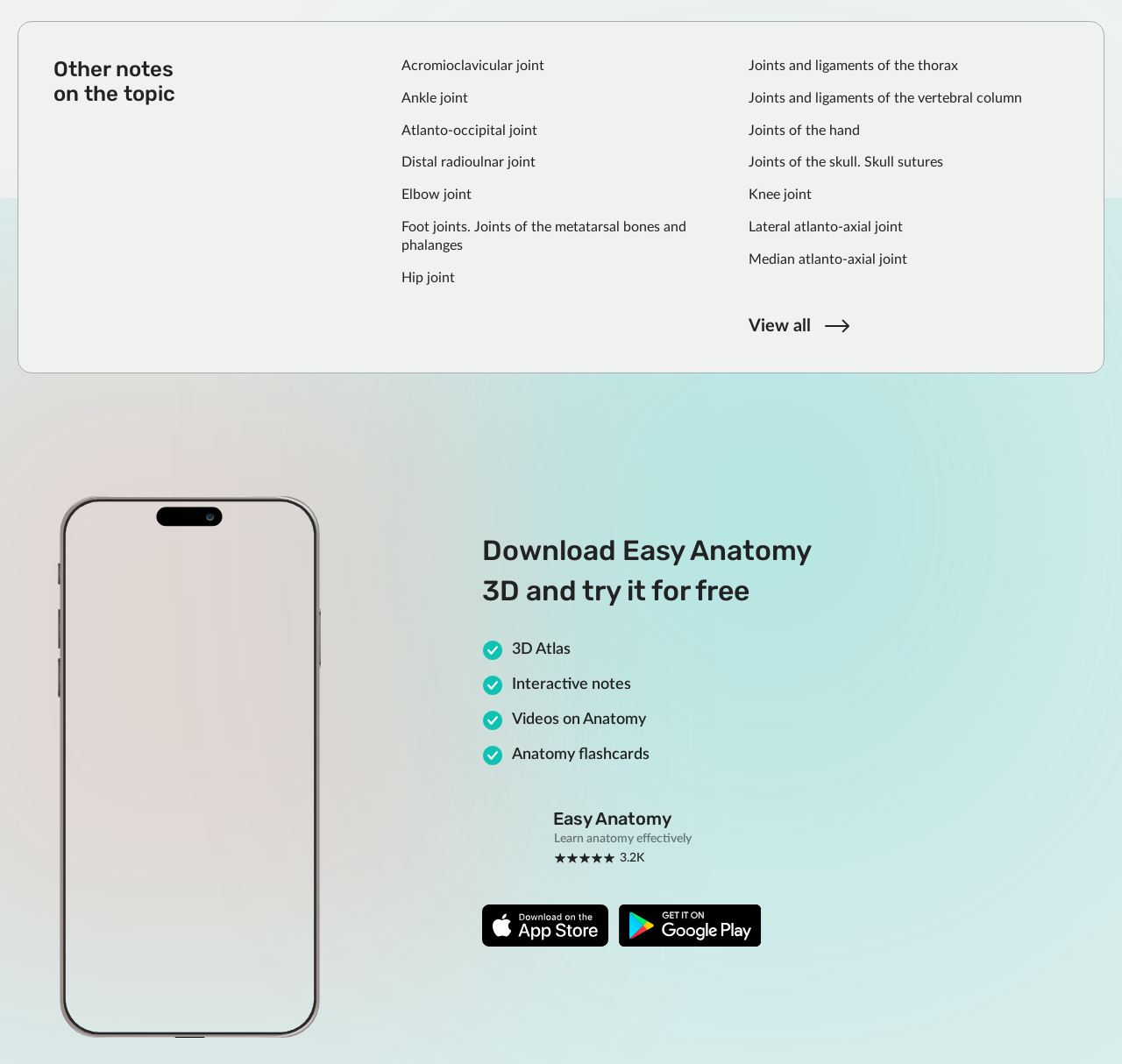Identify the bounding box coordinates of the area you need to click to perform the following instruction: "Get Easy Anatomy 3D from Google Play".

[0.552, 0.85, 0.679, 0.89]